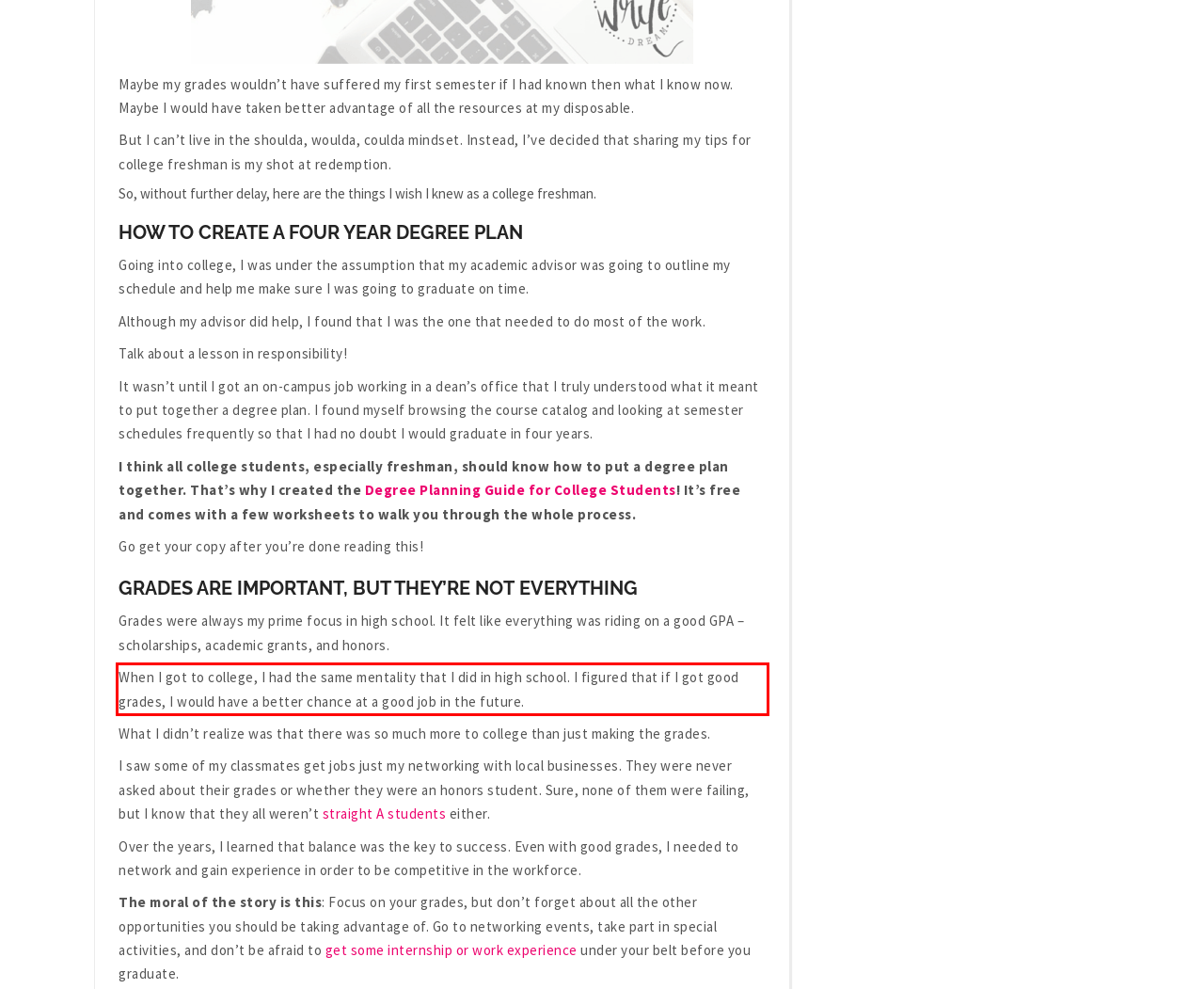You have a webpage screenshot with a red rectangle surrounding a UI element. Extract the text content from within this red bounding box.

When I got to college, I had the same mentality that I did in high school. I figured that if I got good grades, I would have a better chance at a good job in the future.